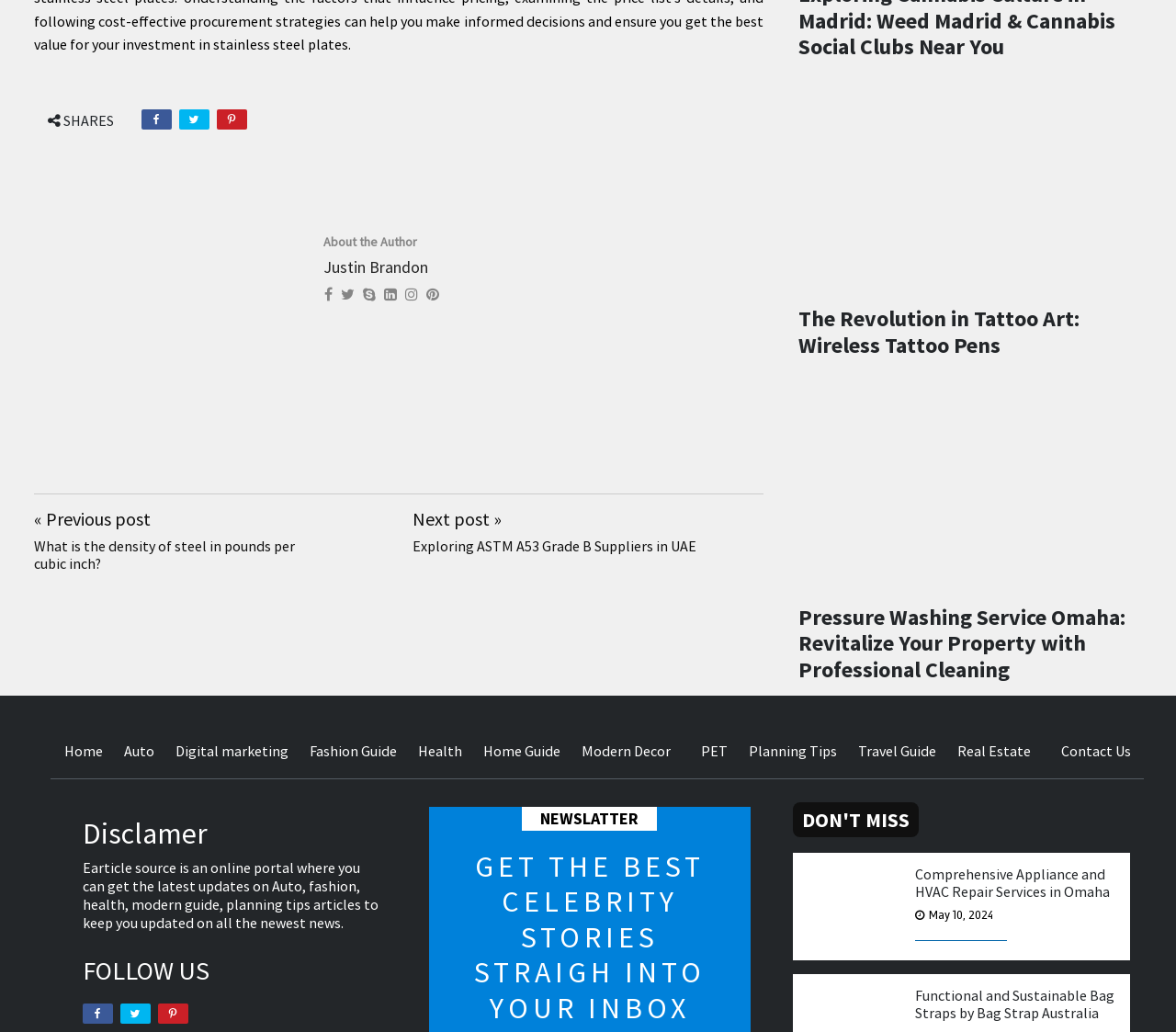What is the author's name?
Give a single word or phrase as your answer by examining the image.

Justin Brandon